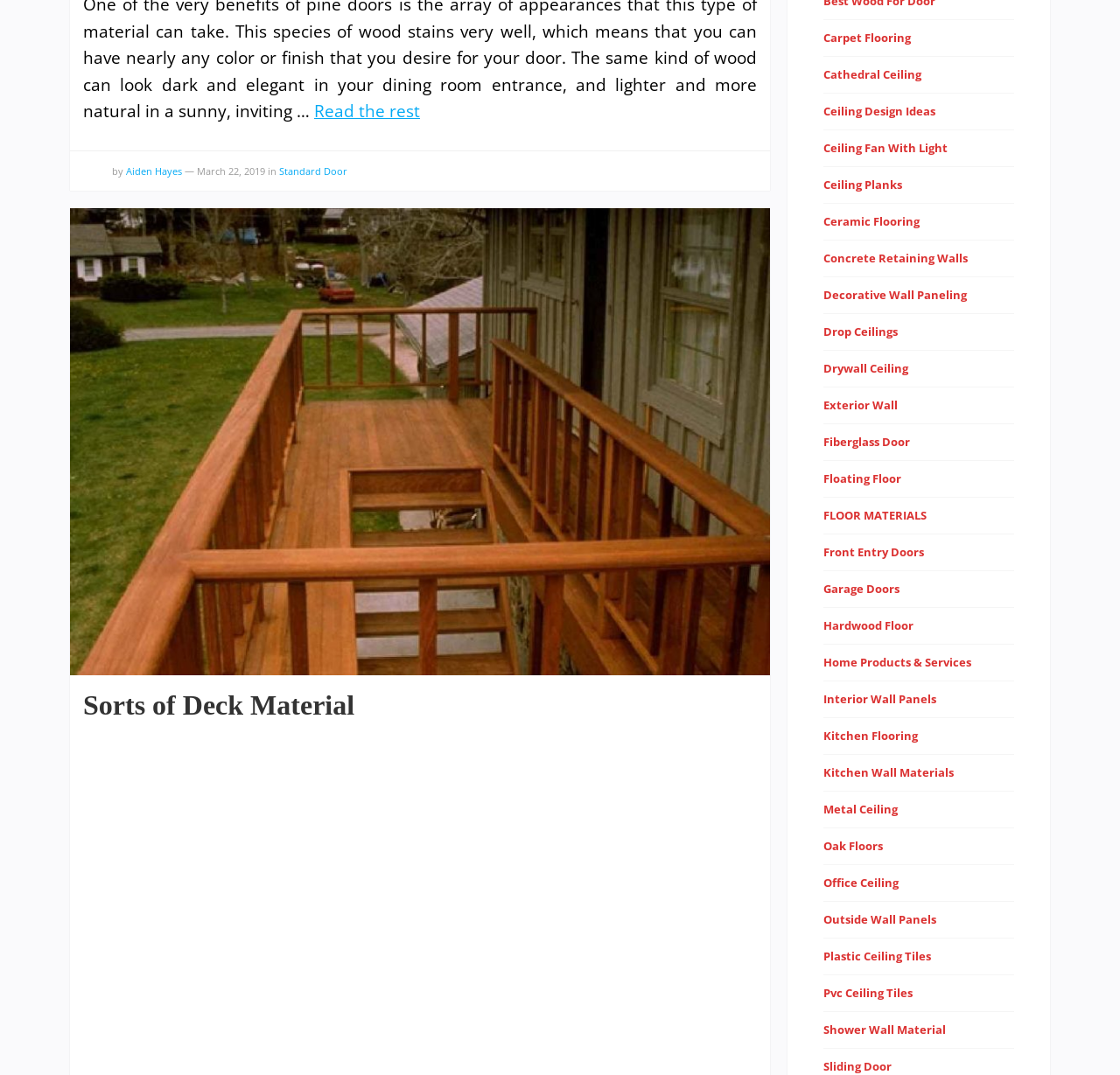Locate the bounding box coordinates of the clickable region to complete the following instruction: "Learn about Standard Door."

[0.249, 0.153, 0.31, 0.165]